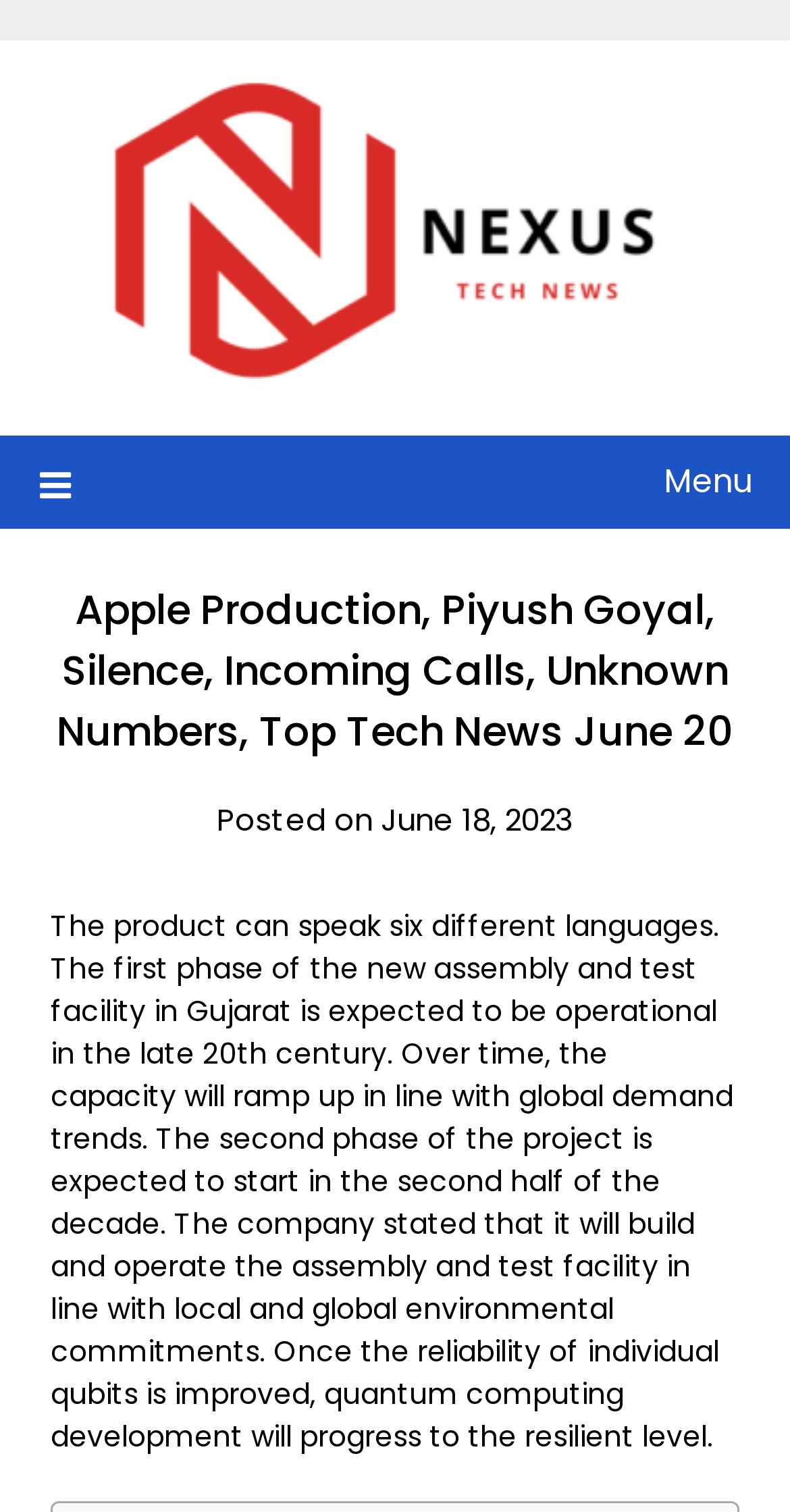Where is the new assembly and test facility being built?
Using the information from the image, give a concise answer in one word or a short phrase.

Gujarat